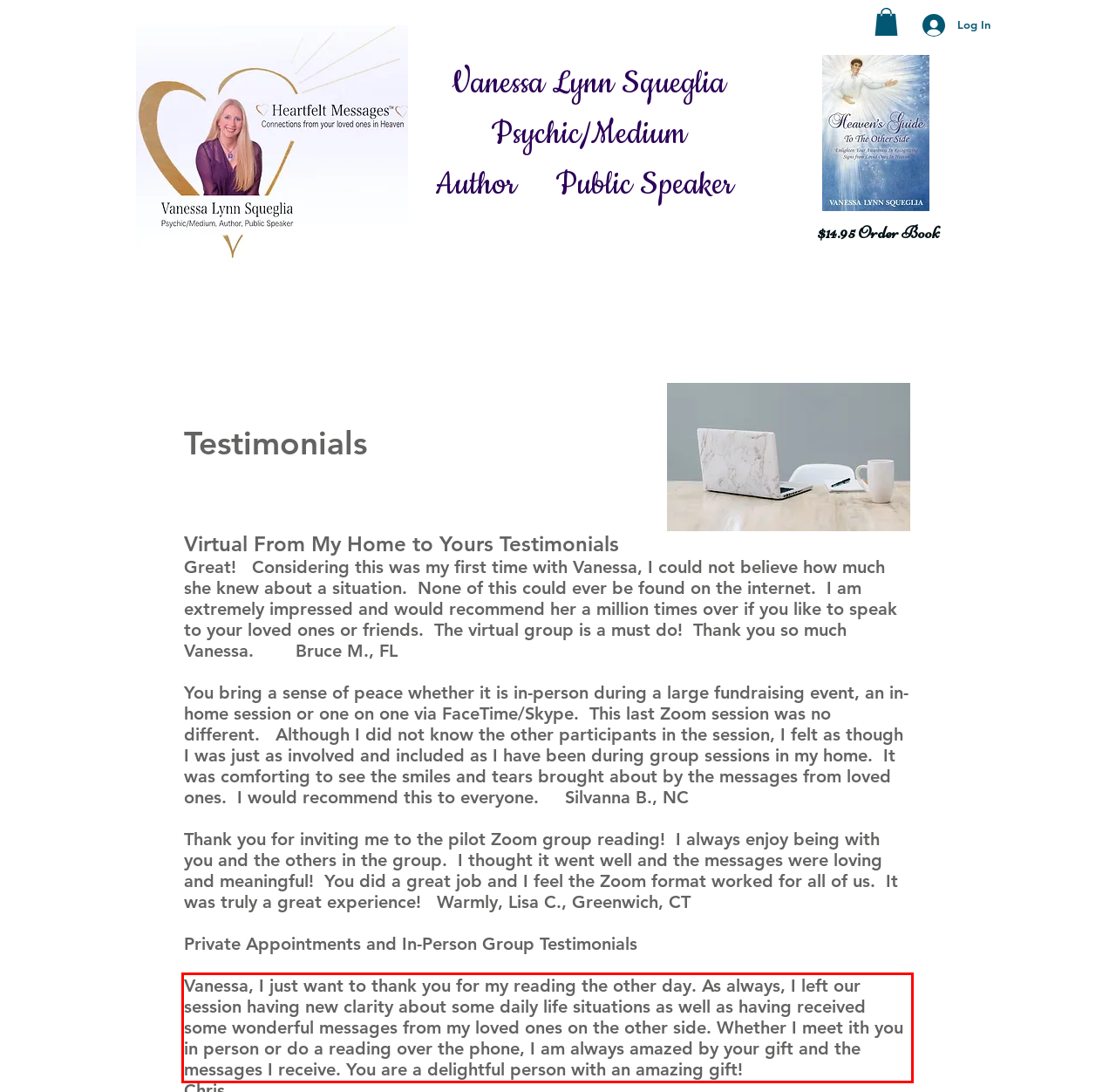You are provided with a screenshot of a webpage featuring a red rectangle bounding box. Extract the text content within this red bounding box using OCR.

Vanessa, I just want to thank you for my reading the other day. As always, I left our session having new clarity about some daily life situations as well as having received some wonderful messages from my loved ones on the other side. Whether I meet ith you in person or do a reading over the phone, I am always amazed by your gift and the messages I receive. You are a delightful person with an amazing gift!